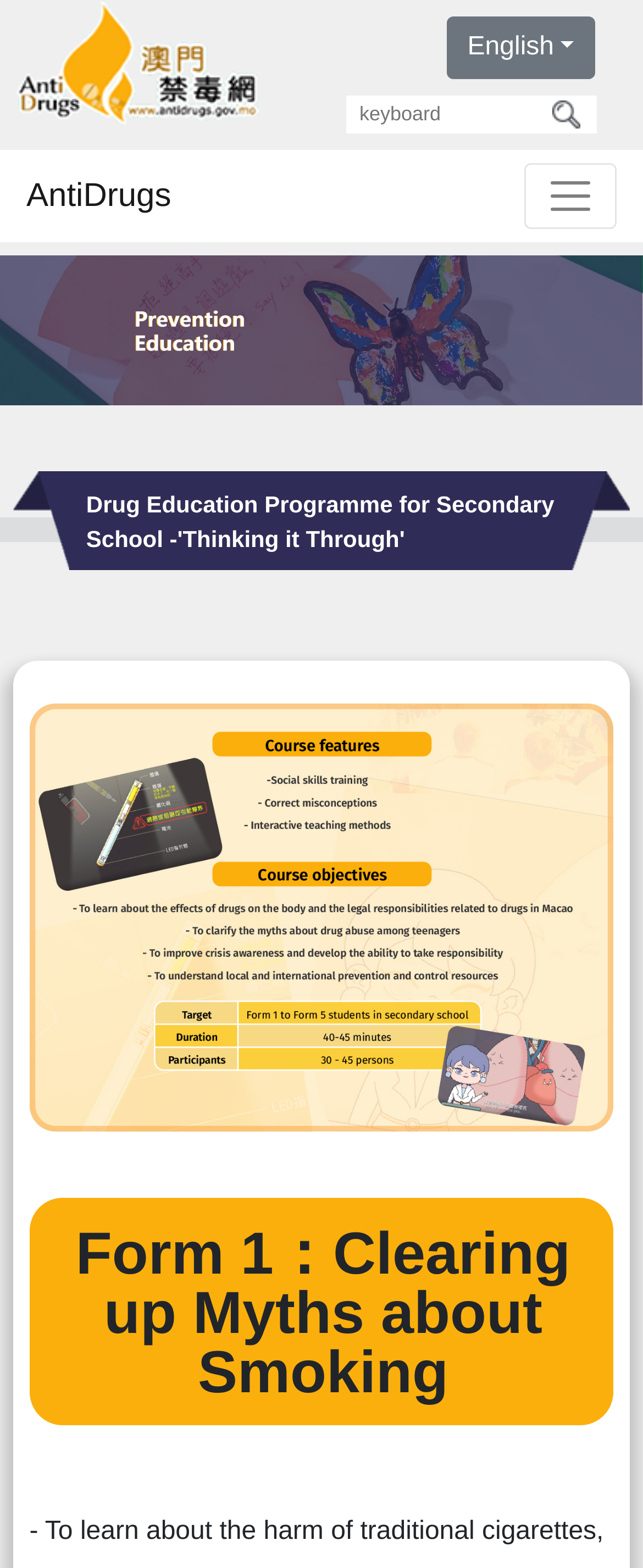Craft a detailed narrative of the webpage's structure and content.

The webpage is about a drug education program for secondary school students, specifically the "Thinking it Through" program. At the top left corner, there is a logo image and a link. Below the logo, there is a navigation button labeled "Toggle navigation" that controls a navbar. To the right of the navigation button, there is a link labeled "AntiDrugs". 

In the top right corner, there is a language selection button labeled "English" with a dropdown menu. Next to the language button, there is a textbox for keyboard input. A "Submit" button is located to the right of the textbox.

The main content of the webpage is an image that takes up most of the page, spanning from the top to the bottom. At the bottom of the page, there is a title "Form 1：Clearing up Myths about Smoking" and a small non-descriptive text element.